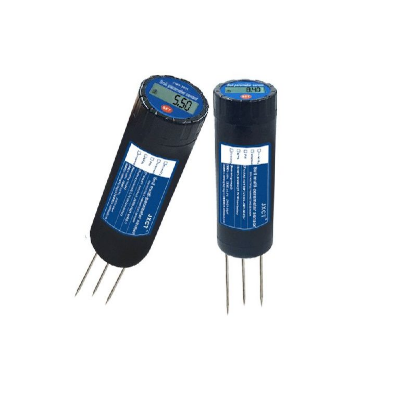Give a meticulous account of what the image depicts.

The image features two soil pH testers, sleek and modern in design, showcasing their essential role in gardening and agriculture. Each tester has a digital display on top that indicates the pH level of the soil, with the readings visible as approximately 5.50 on one of them. The instruments are designed with metal prongs for easy insertion into the soil, allowing users to gauge soil acidity or alkalinity accurately. This measurement is crucial for optimal plant growth, as most plants thrive in a pH range between 6.0 and 7.0. These testers are among the various options available on the market, highlighting the importance of selecting the right tool for effective soil management and ensuring that plants can absorb the necessary nutrients.